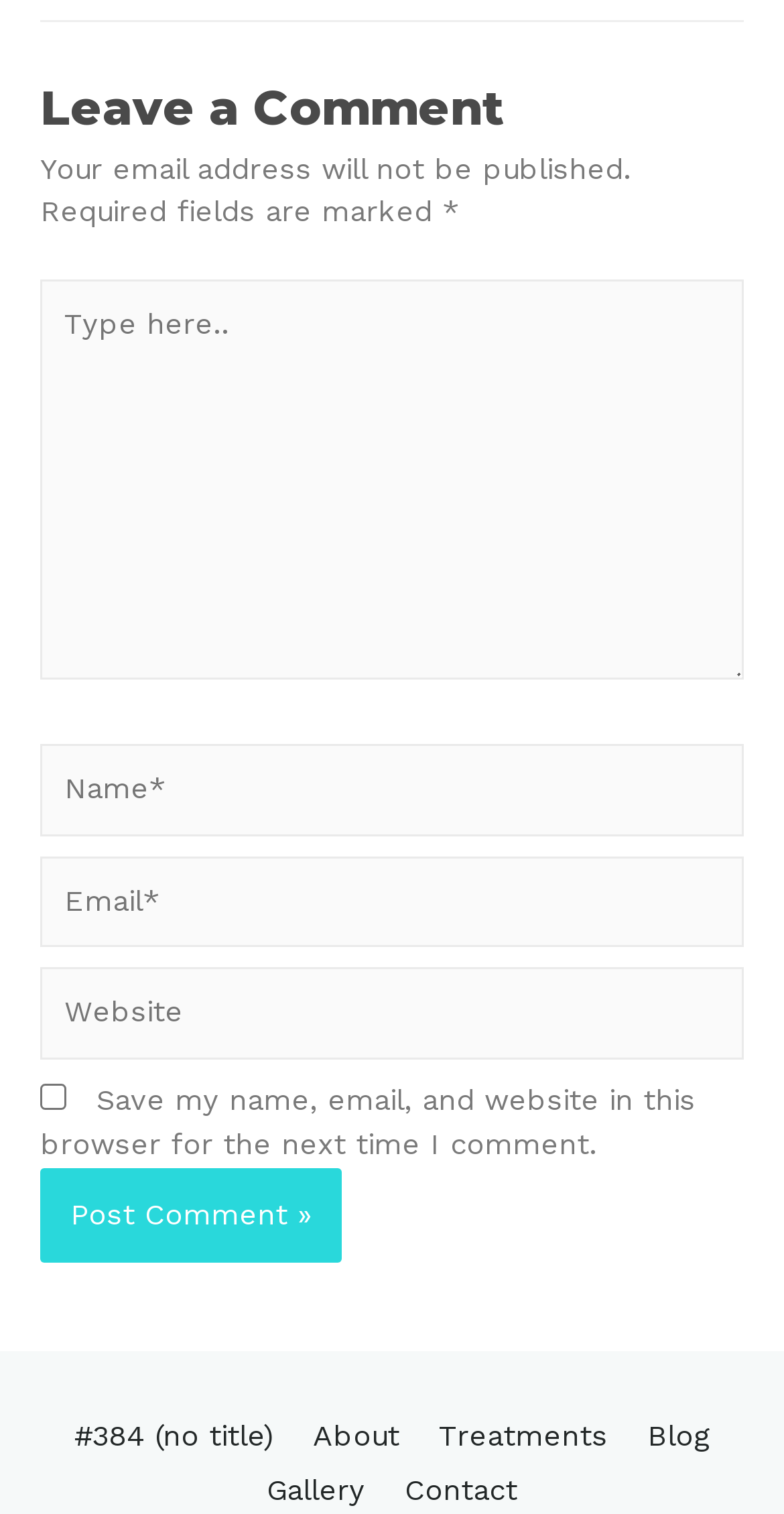Identify the coordinates of the bounding box for the element described below: "parent_node: Email* name="email" placeholder="Email*"". Return the coordinates as four float numbers between 0 and 1: [left, top, right, bottom].

[0.051, 0.565, 0.949, 0.626]